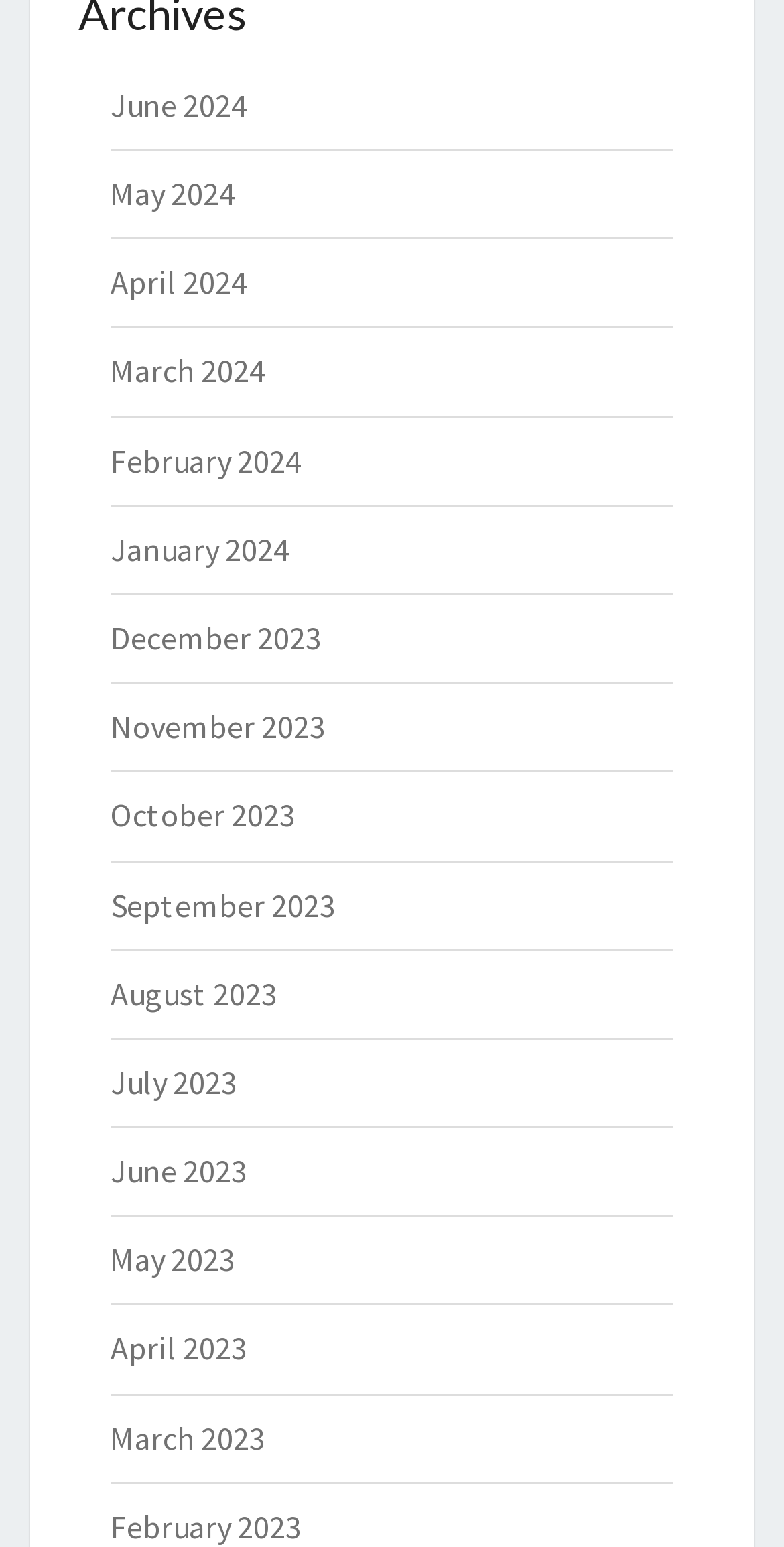Please identify the bounding box coordinates of the clickable region that I should interact with to perform the following instruction: "view June 2024". The coordinates should be expressed as four float numbers between 0 and 1, i.e., [left, top, right, bottom].

[0.141, 0.054, 0.315, 0.08]